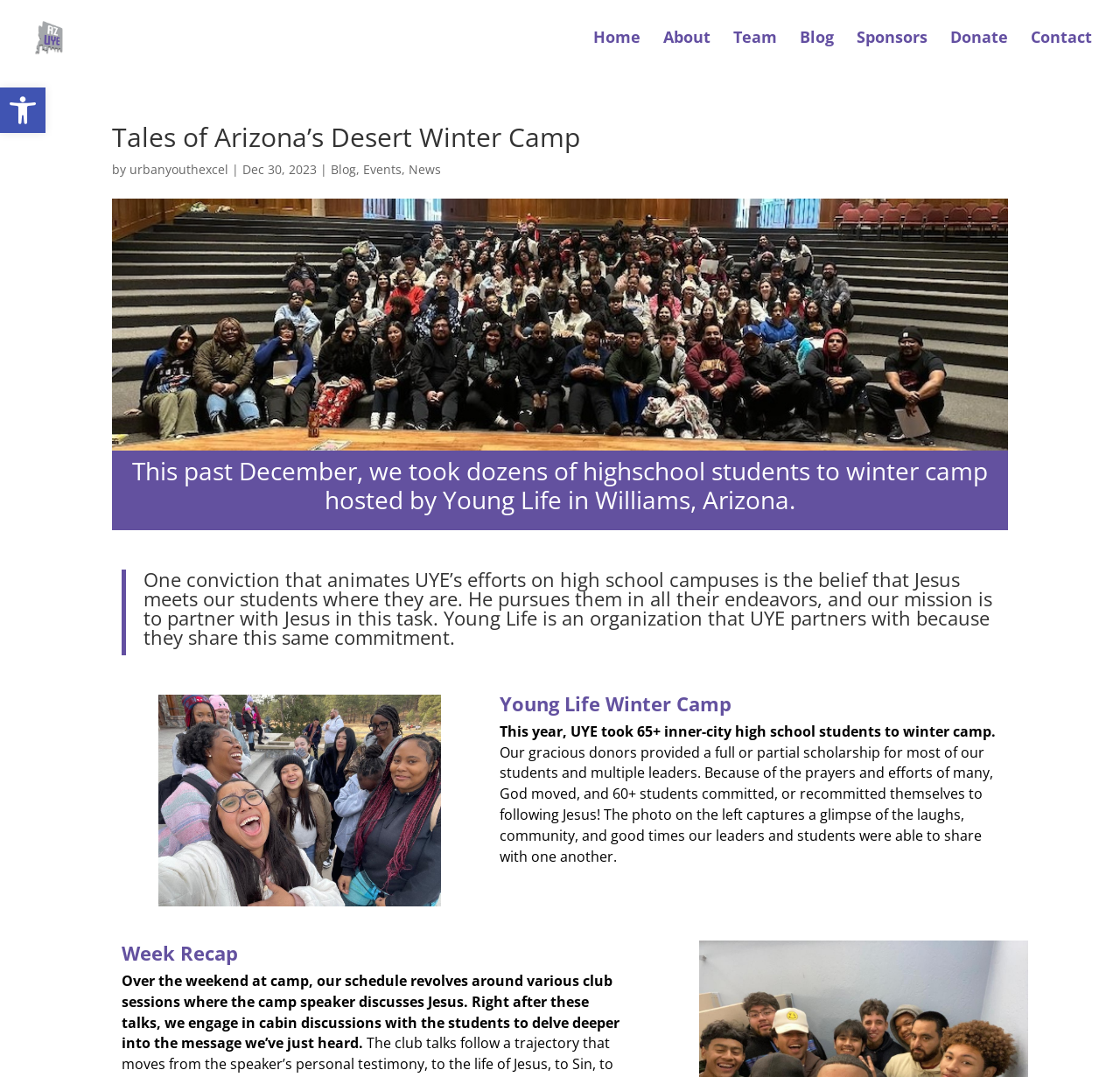Determine the bounding box coordinates of the section to be clicked to follow the instruction: "Donate to Urban Youth Excel". The coordinates should be given as four float numbers between 0 and 1, formatted as [left, top, right, bottom].

[0.848, 0.028, 0.9, 0.068]